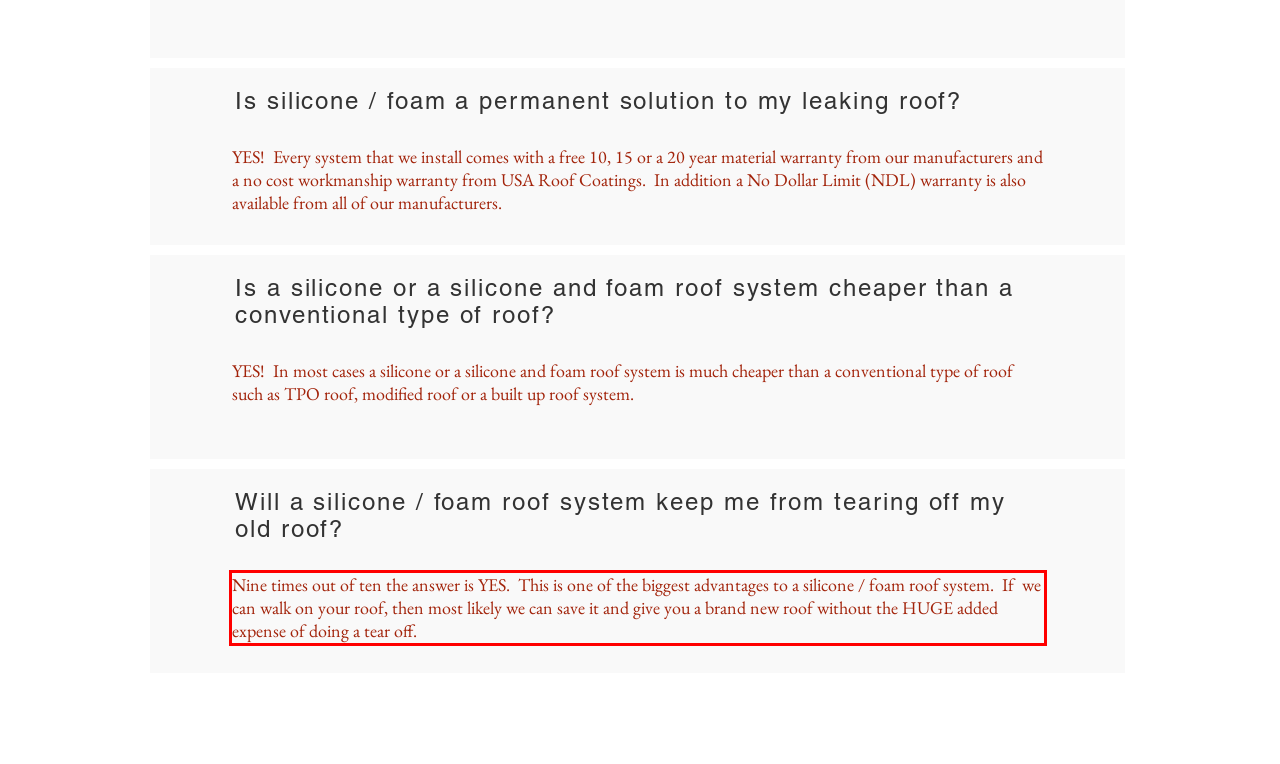Given a screenshot of a webpage, identify the red bounding box and perform OCR to recognize the text within that box.

Nine times out of ten the answer is YES. This is one of the biggest advantages to a silicone / foam roof system. If we can walk on your roof, then most likely we can save it and give you a brand new roof without the HUGE added expense of doing a tear off.